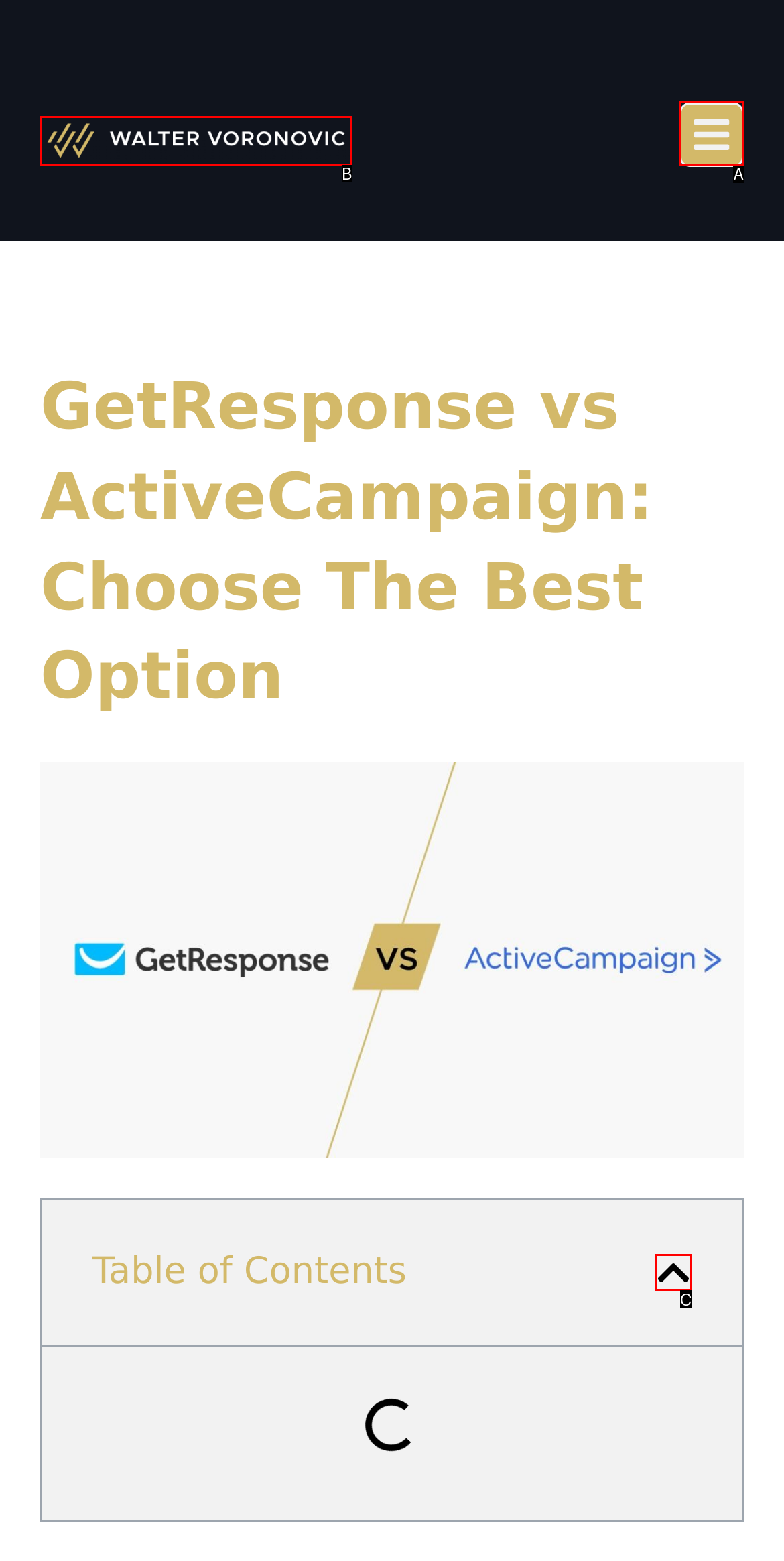From the options provided, determine which HTML element best fits the description: Menu. Answer with the correct letter.

A